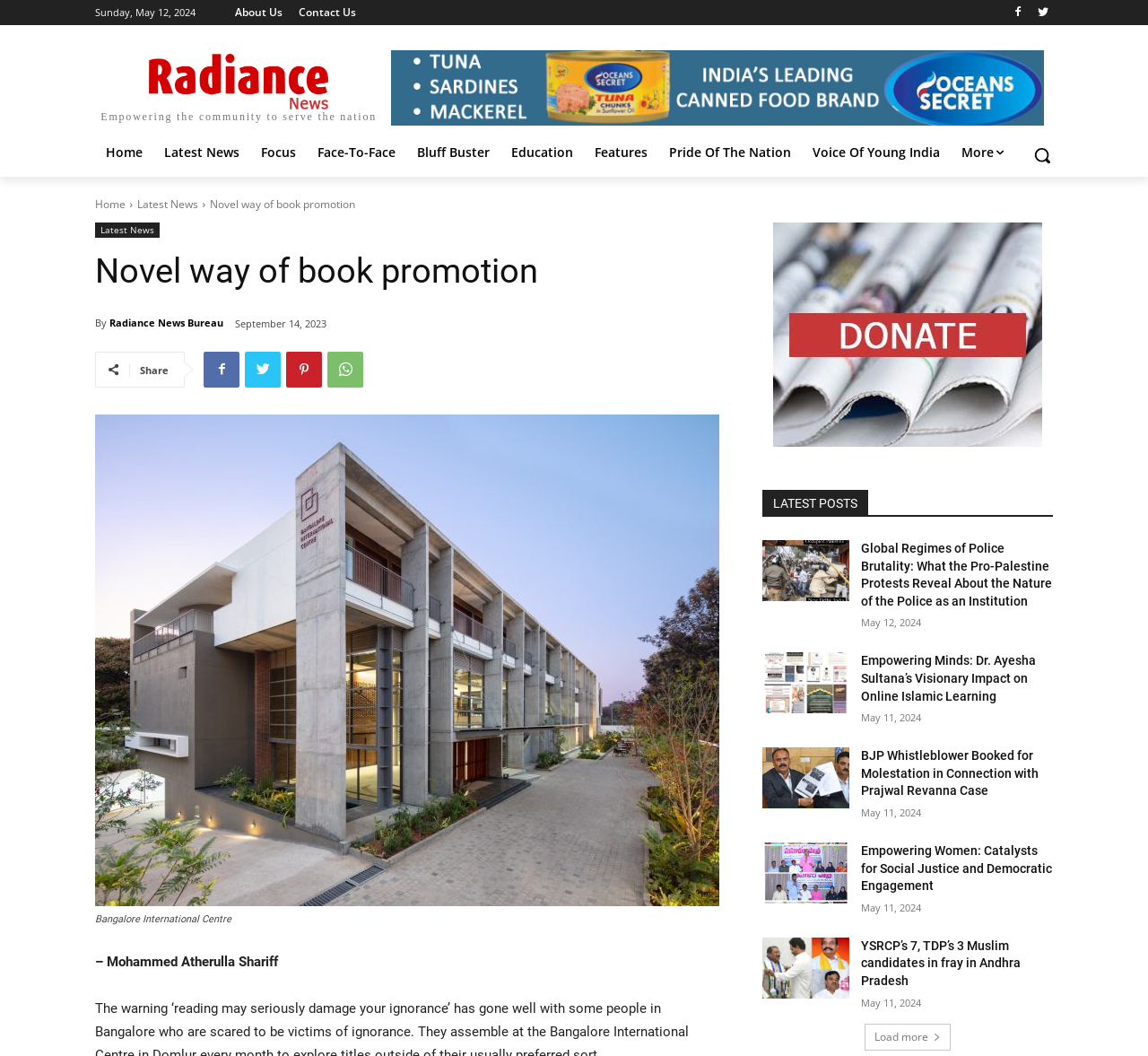Please provide the bounding box coordinates in the format (top-left x, top-left y, bottom-right x, bottom-right y). Remember, all values are floating point numbers between 0 and 1. What is the bounding box coordinate of the region described as: Twitter

[0.899, 0.002, 0.917, 0.021]